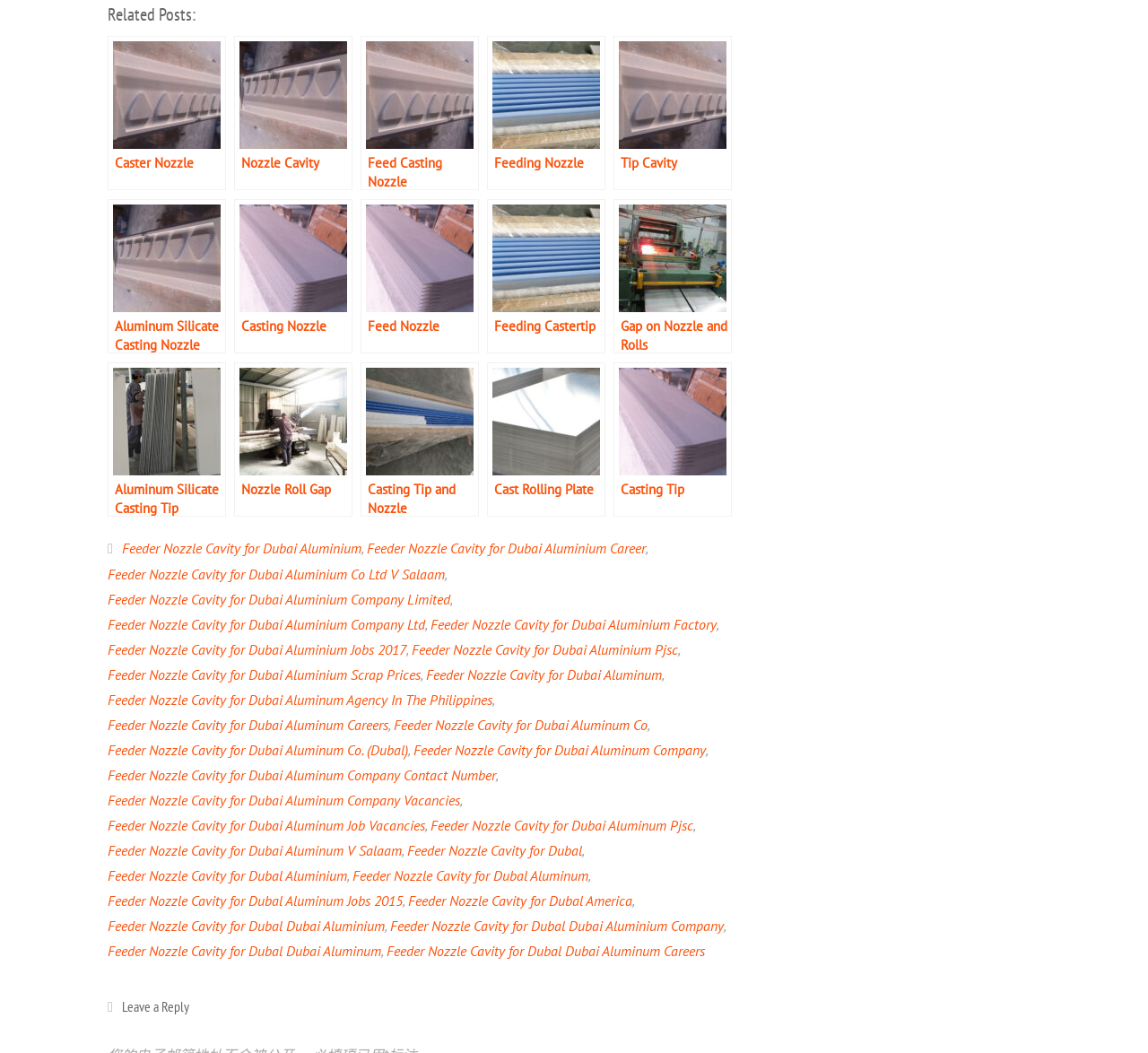Please determine the bounding box coordinates of the section I need to click to accomplish this instruction: "View the 'Feeder Nozzle Cavity for Dubai Aluminium' page".

[0.106, 0.508, 0.315, 0.532]